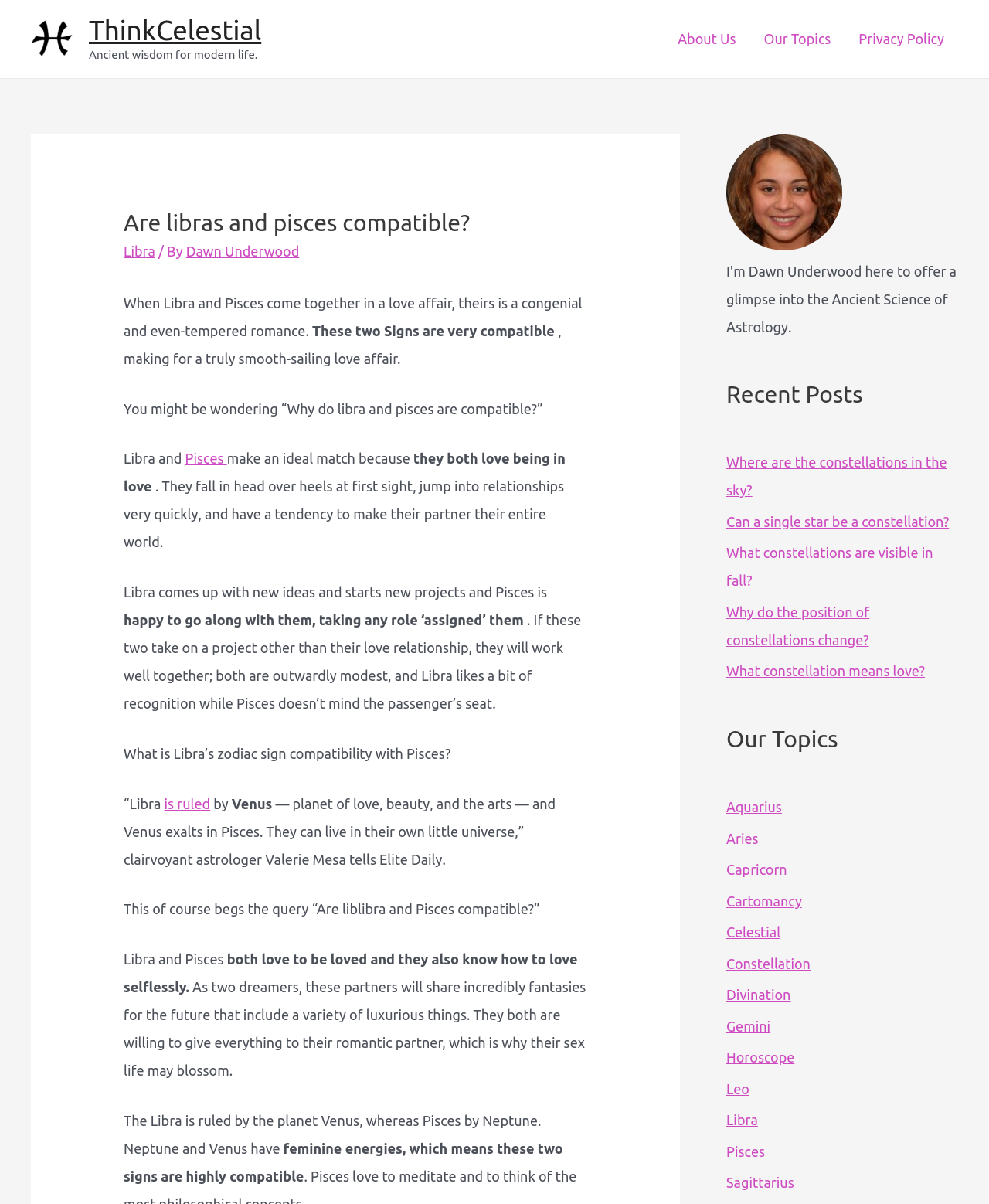Please identify the bounding box coordinates of the clickable area that will fulfill the following instruction: "Visit the 'Our Topics' page". The coordinates should be in the format of four float numbers between 0 and 1, i.e., [left, top, right, bottom].

[0.734, 0.601, 0.969, 0.626]